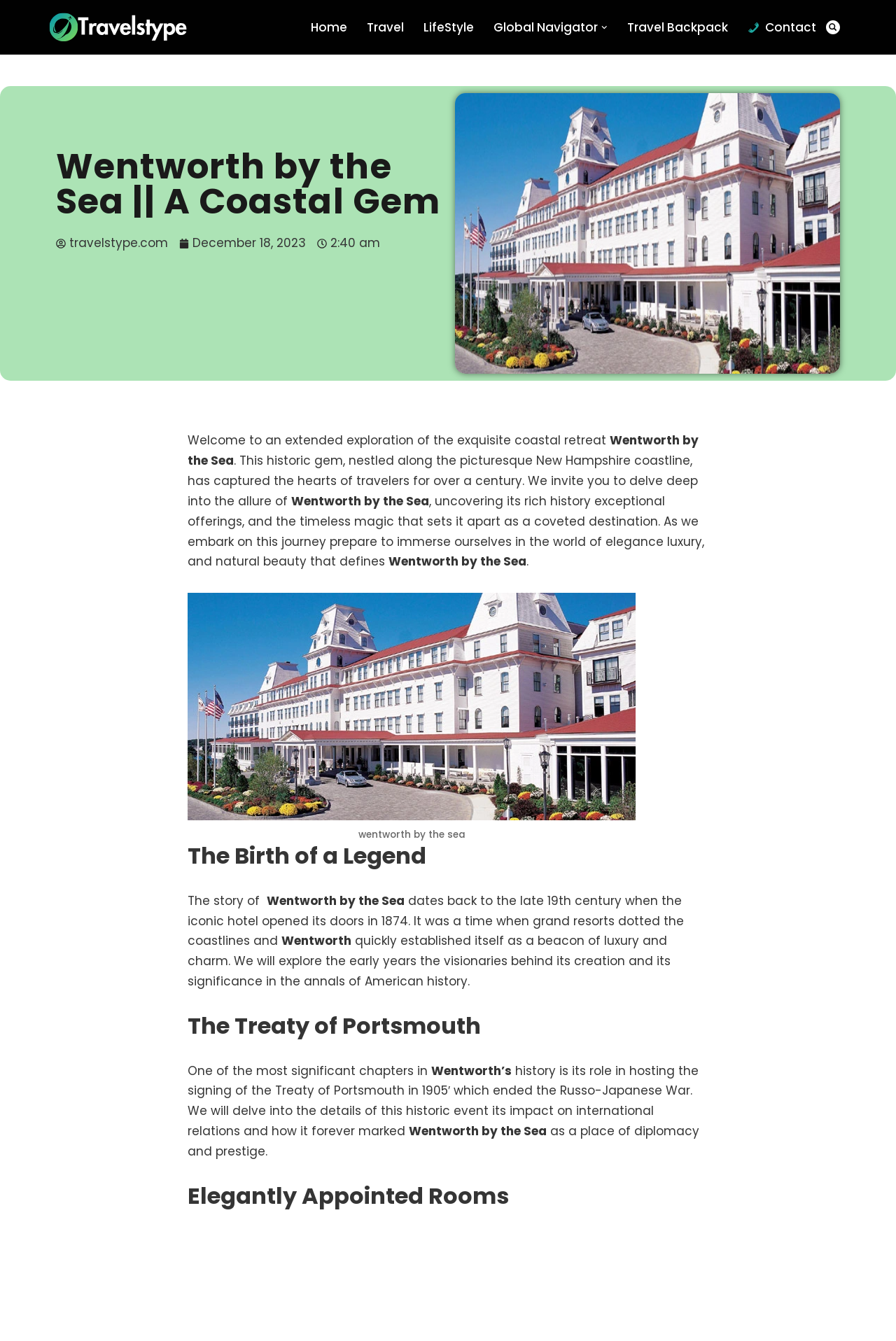Specify the bounding box coordinates for the region that must be clicked to perform the given instruction: "Click on the 'Home' link".

[0.347, 0.013, 0.388, 0.028]